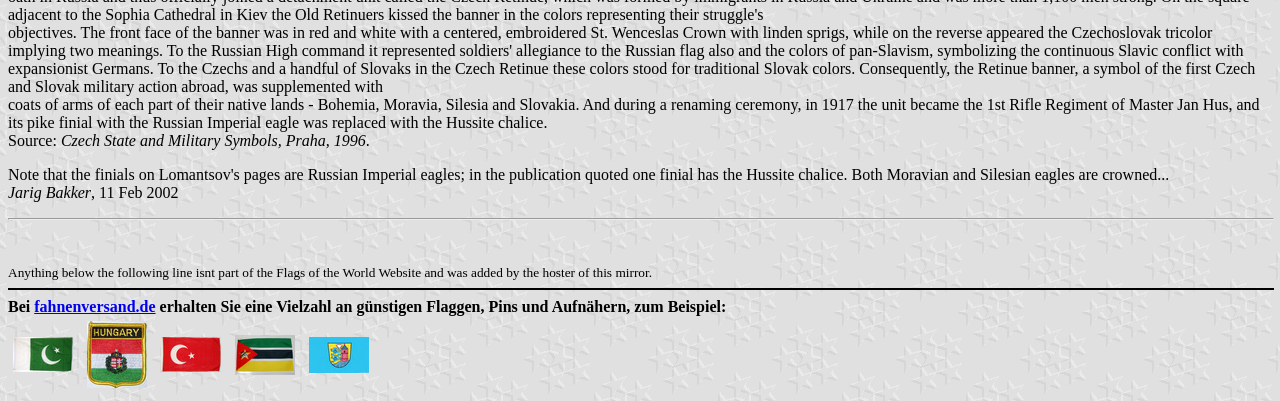Please answer the following question using a single word or phrase: 
What is the name of the author mentioned?

Jarig Bakker